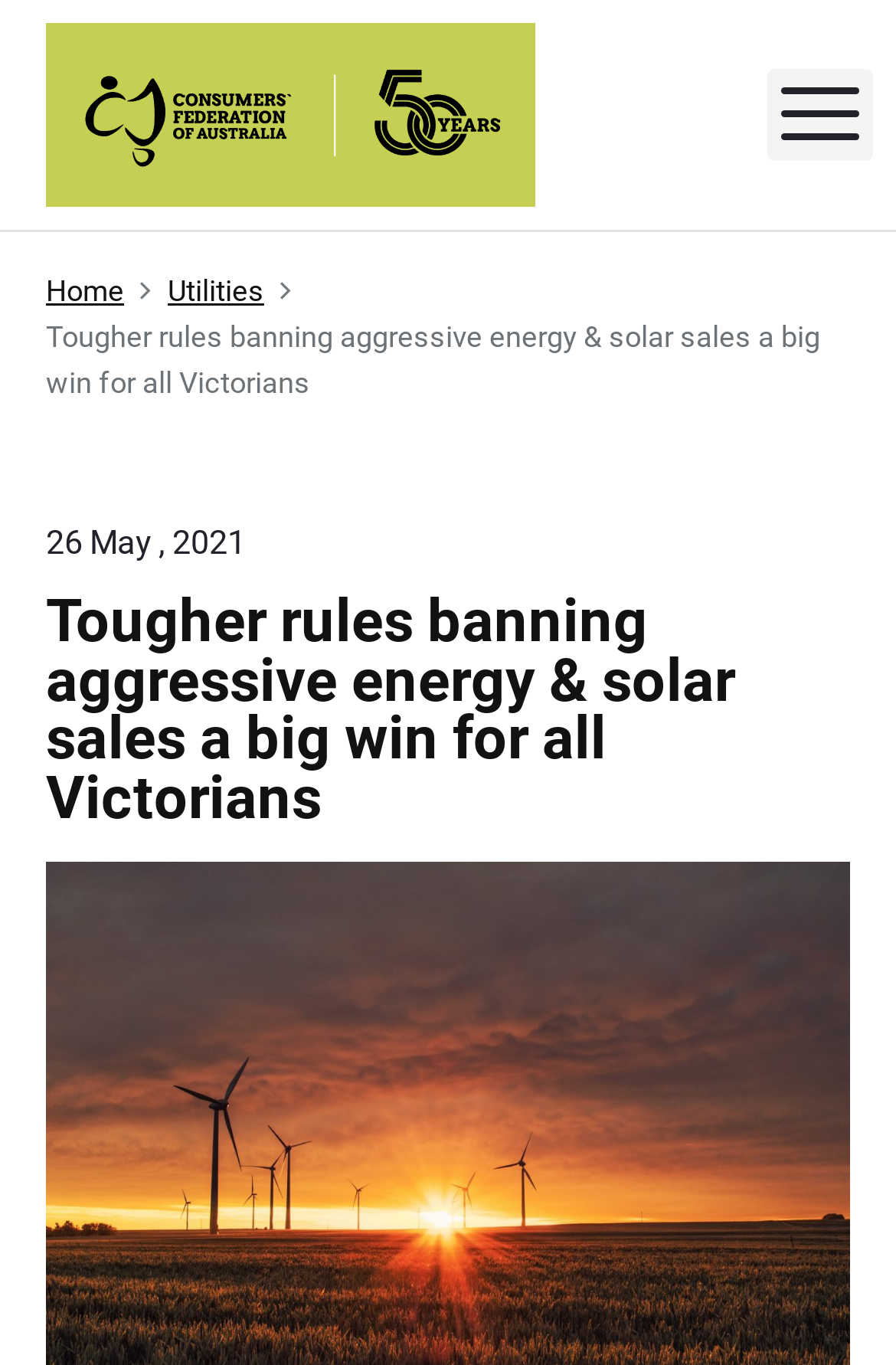Using the provided description Home, find the bounding box coordinates for the UI element. Provide the coordinates in (top-left x, top-left y, bottom-right x, bottom-right y) format, ensuring all values are between 0 and 1.

[0.051, 0.197, 0.138, 0.231]